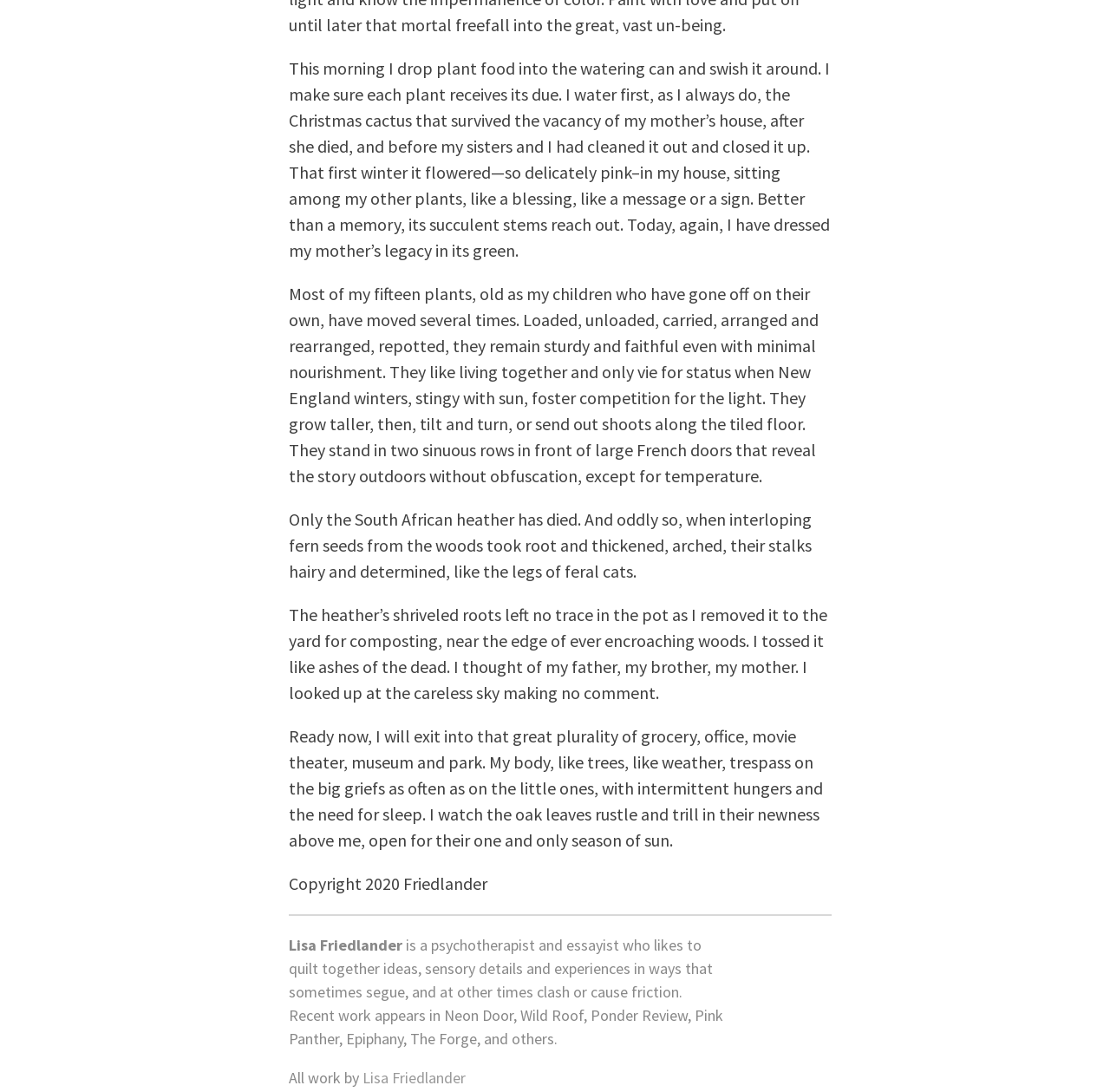Determine the bounding box for the HTML element described here: "James Hessler". The coordinates should be given as [left, top, right, bottom] with each number being a float between 0 and 1.

[0.02, 0.475, 0.165, 0.51]